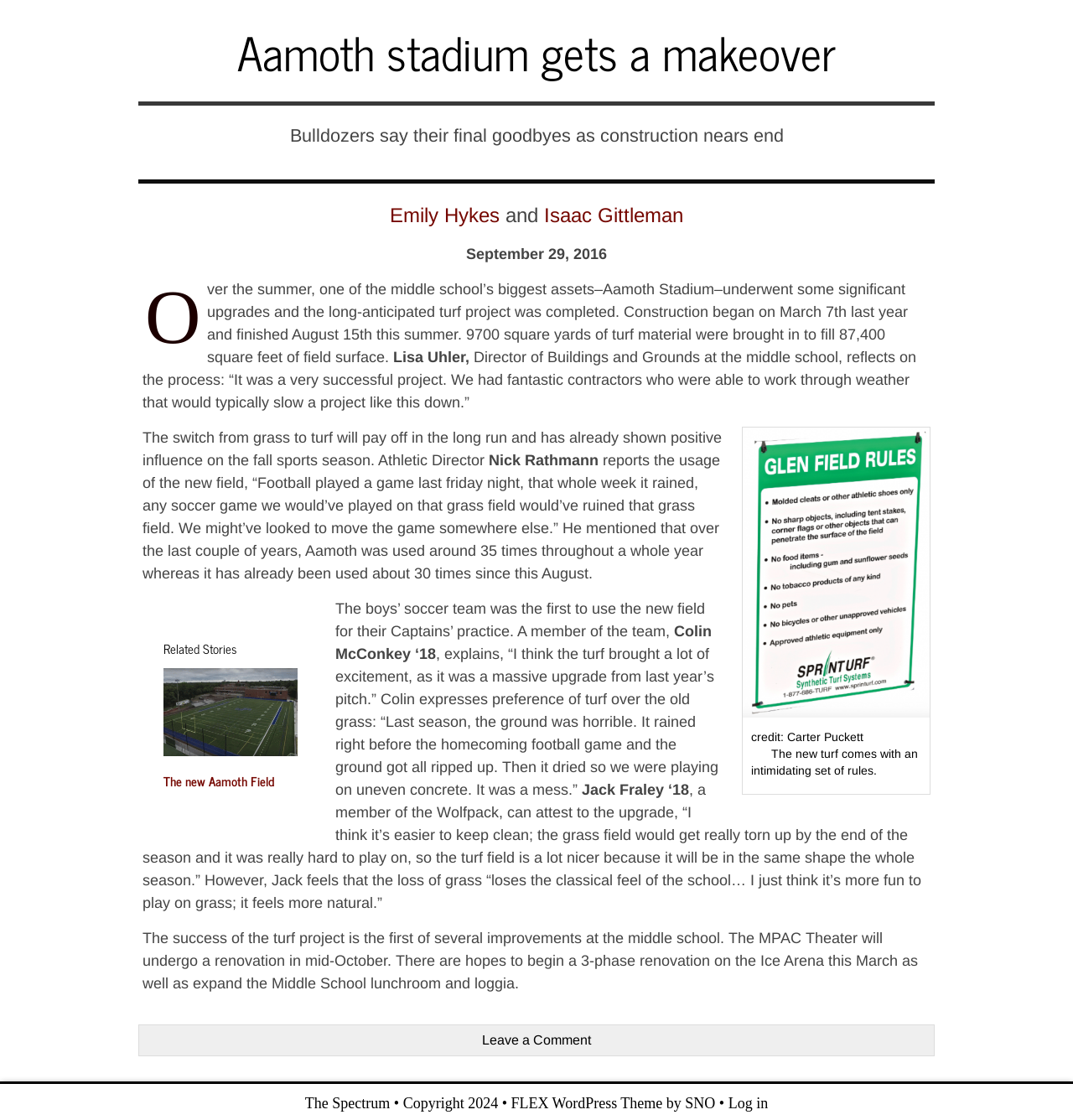Identify the bounding box coordinates of the clickable region necessary to fulfill the following instruction: "Read the related story about the new Aamoth Field". The bounding box coordinates should be four float numbers between 0 and 1, i.e., [left, top, right, bottom].

[0.152, 0.633, 0.277, 0.643]